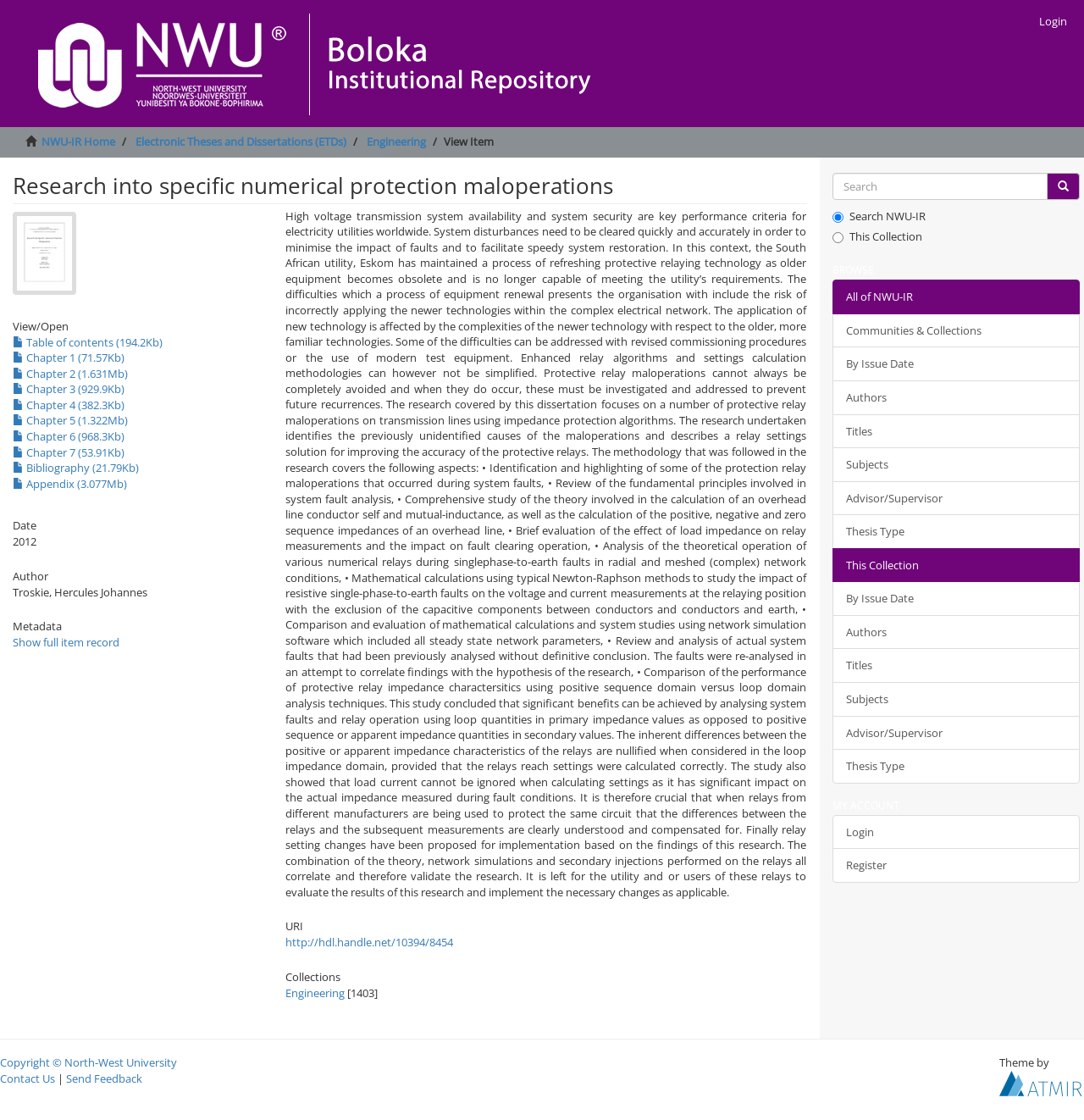Respond with a single word or phrase for the following question: 
What is the link to the full item record?

Show full item record